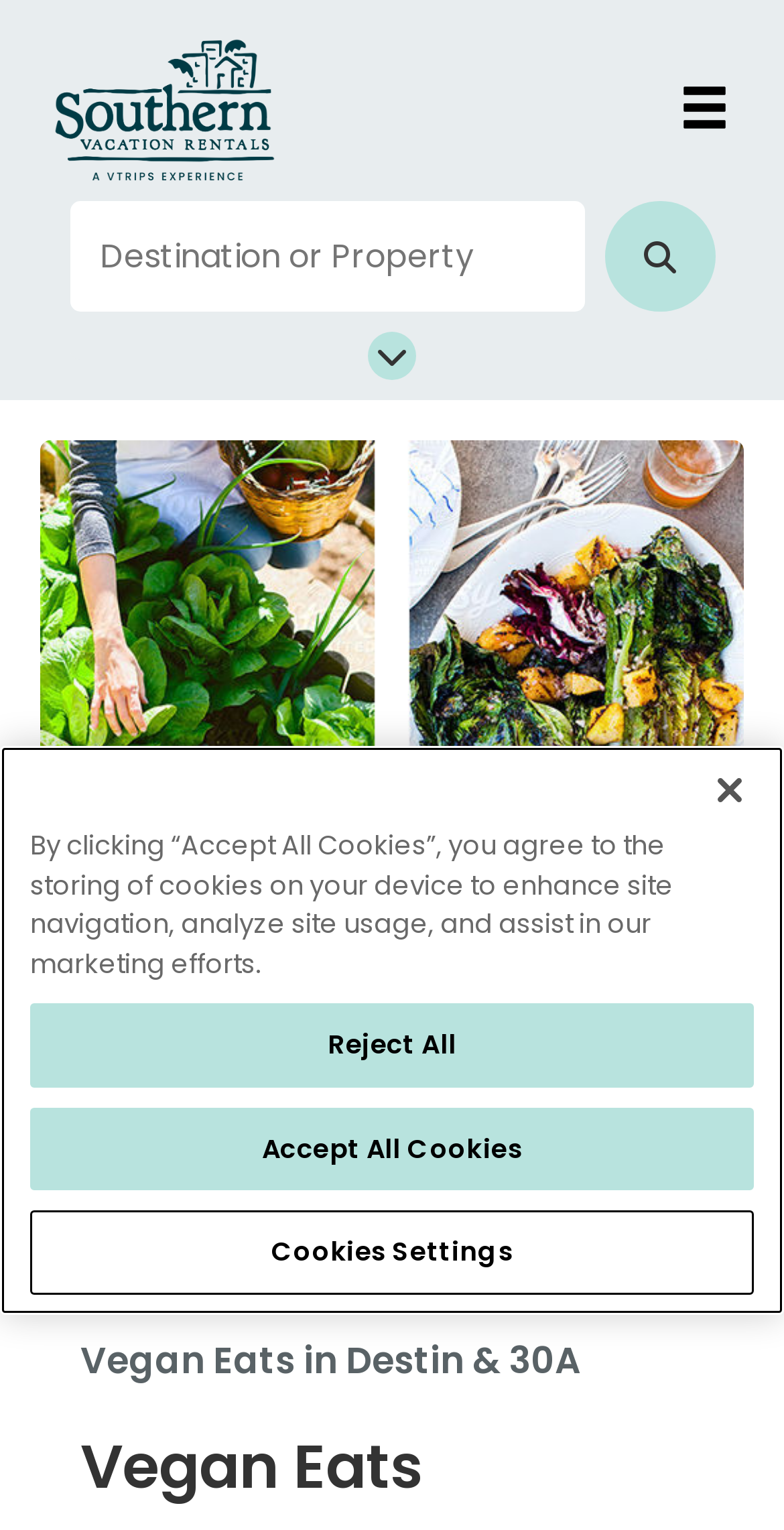Find the bounding box of the UI element described as: "aria-label="Close"". The bounding box coordinates should be given as four float values between 0 and 1, i.e., [left, top, right, bottom].

[0.874, 0.488, 0.987, 0.545]